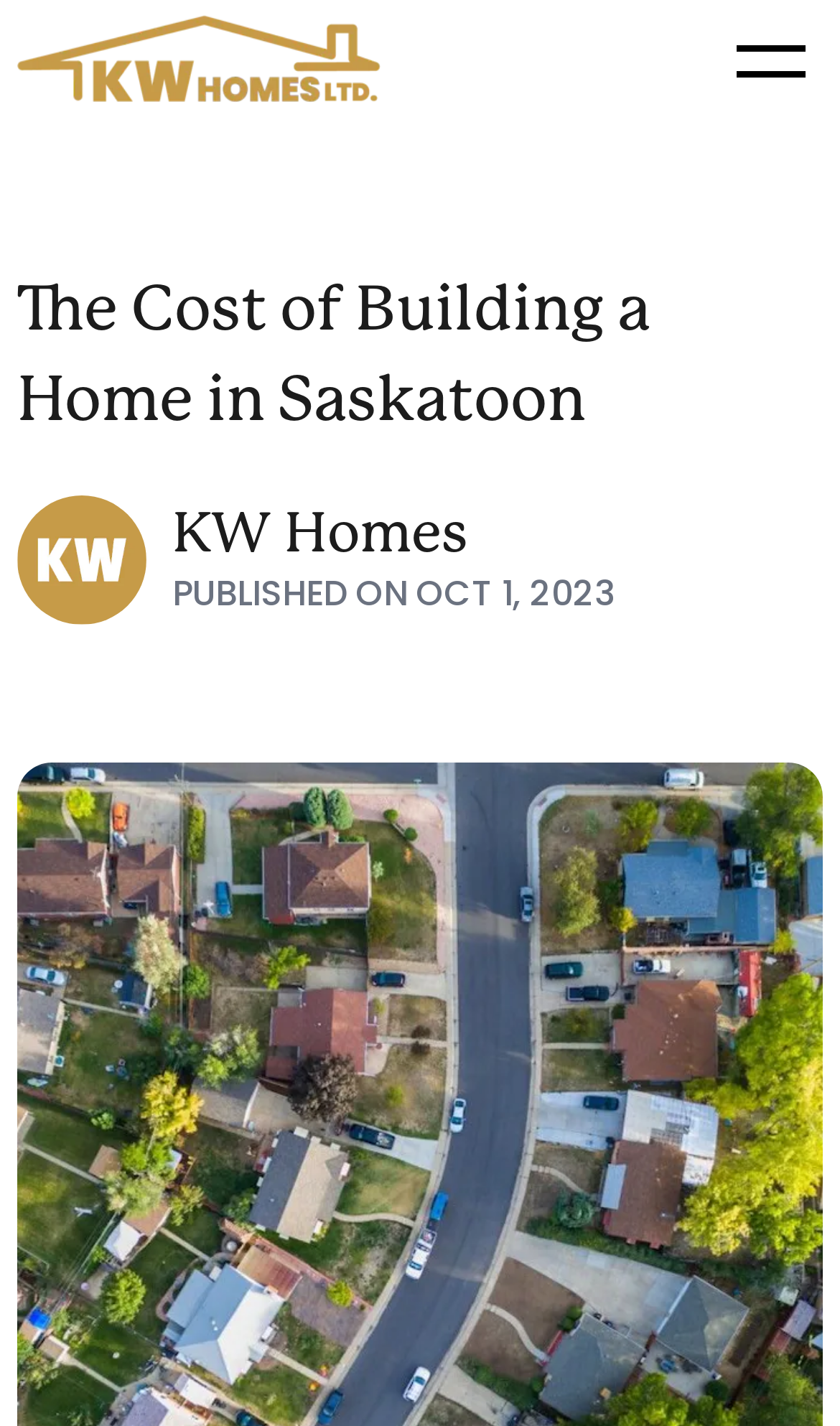Could you please study the image and provide a detailed answer to the question:
What is the topic of the blog post?

I found the answer by looking at the heading element with the text 'The Cost of Building a Home in Saskatoon', which suggests that this is the topic of the blog post.